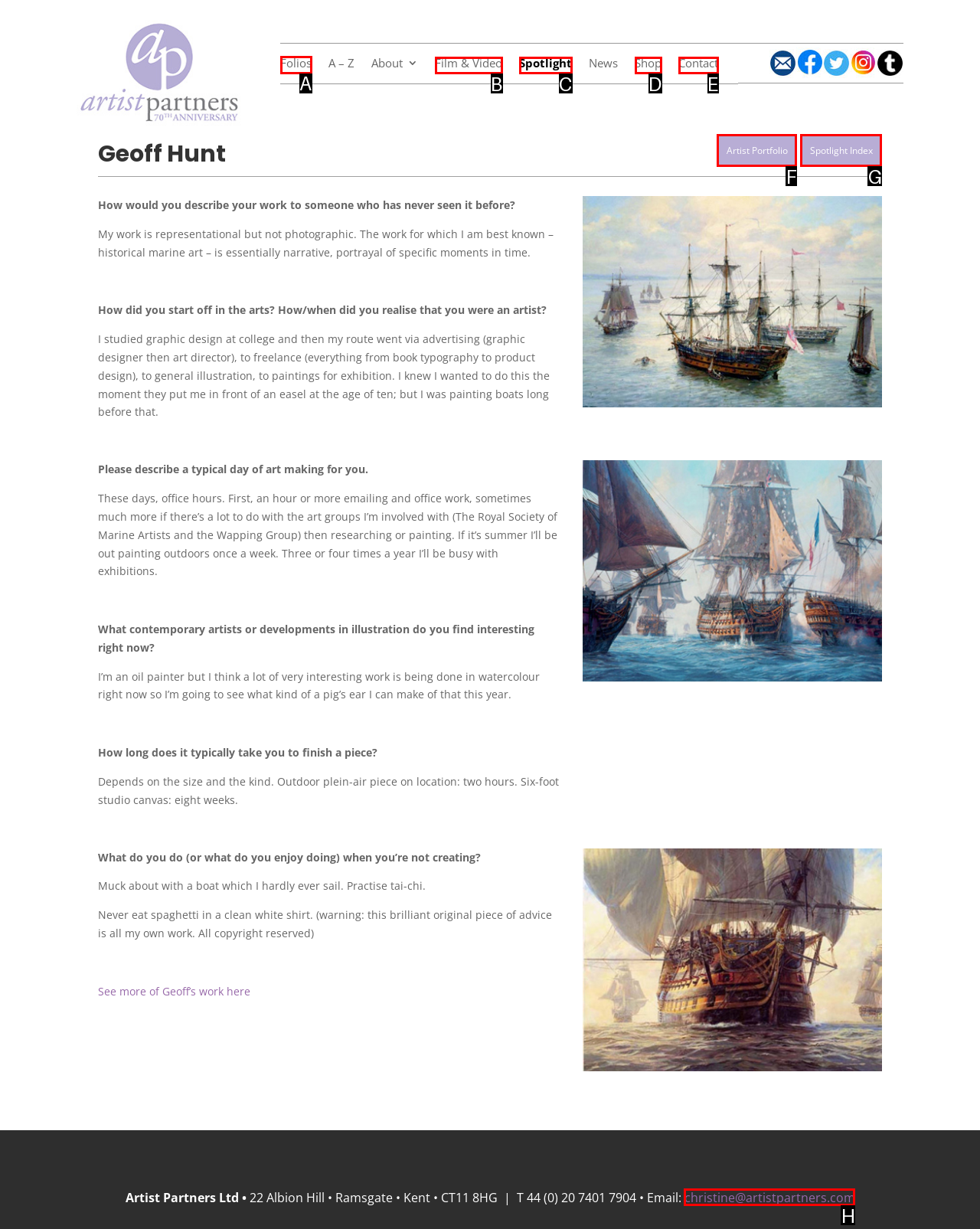Determine which HTML element to click for this task: Click on the 'Folios' link Provide the letter of the selected choice.

A